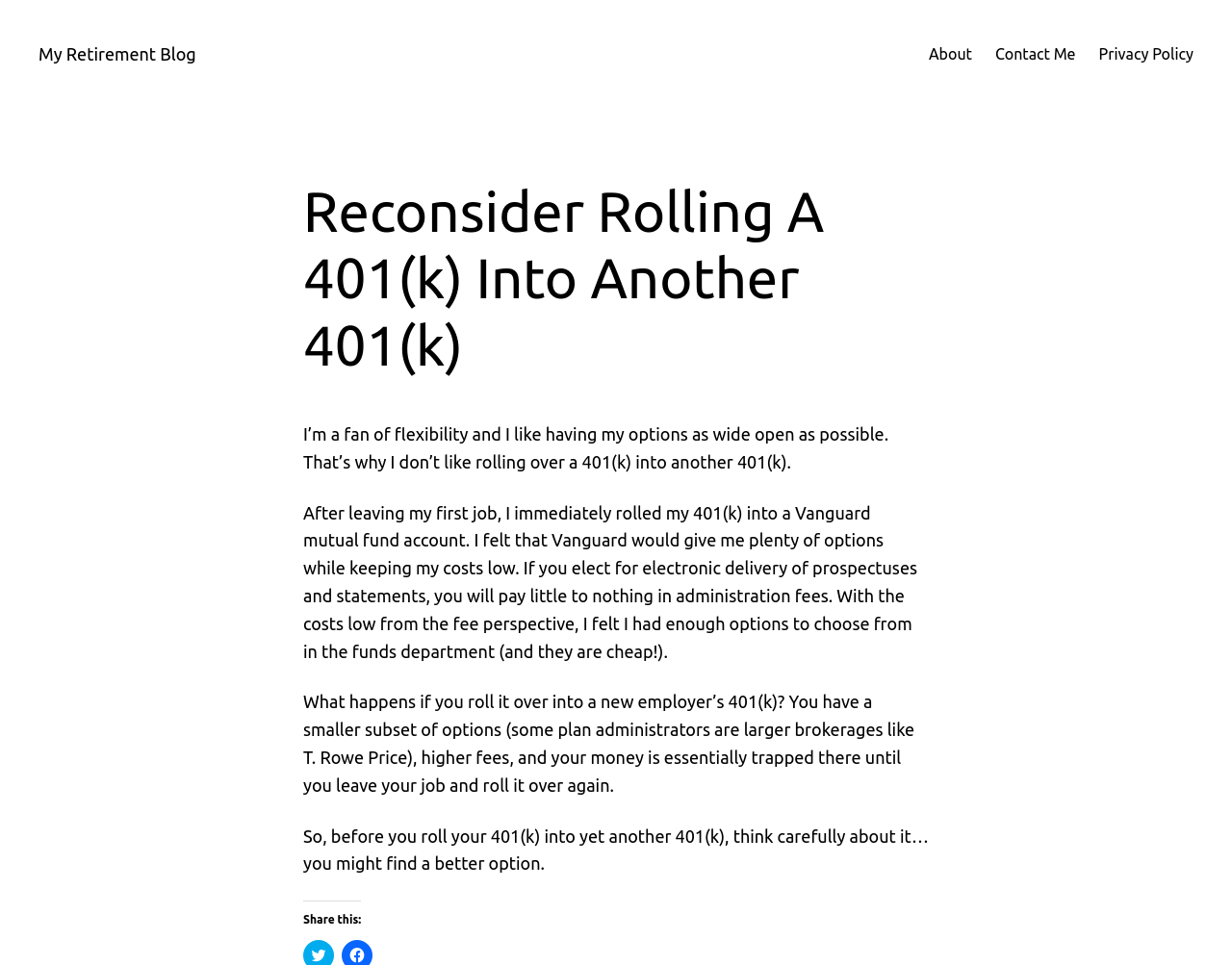Provide the bounding box coordinates for the UI element that is described by this text: "My Retirement Blog". The coordinates should be in the form of four float numbers between 0 and 1: [left, top, right, bottom].

[0.031, 0.046, 0.159, 0.066]